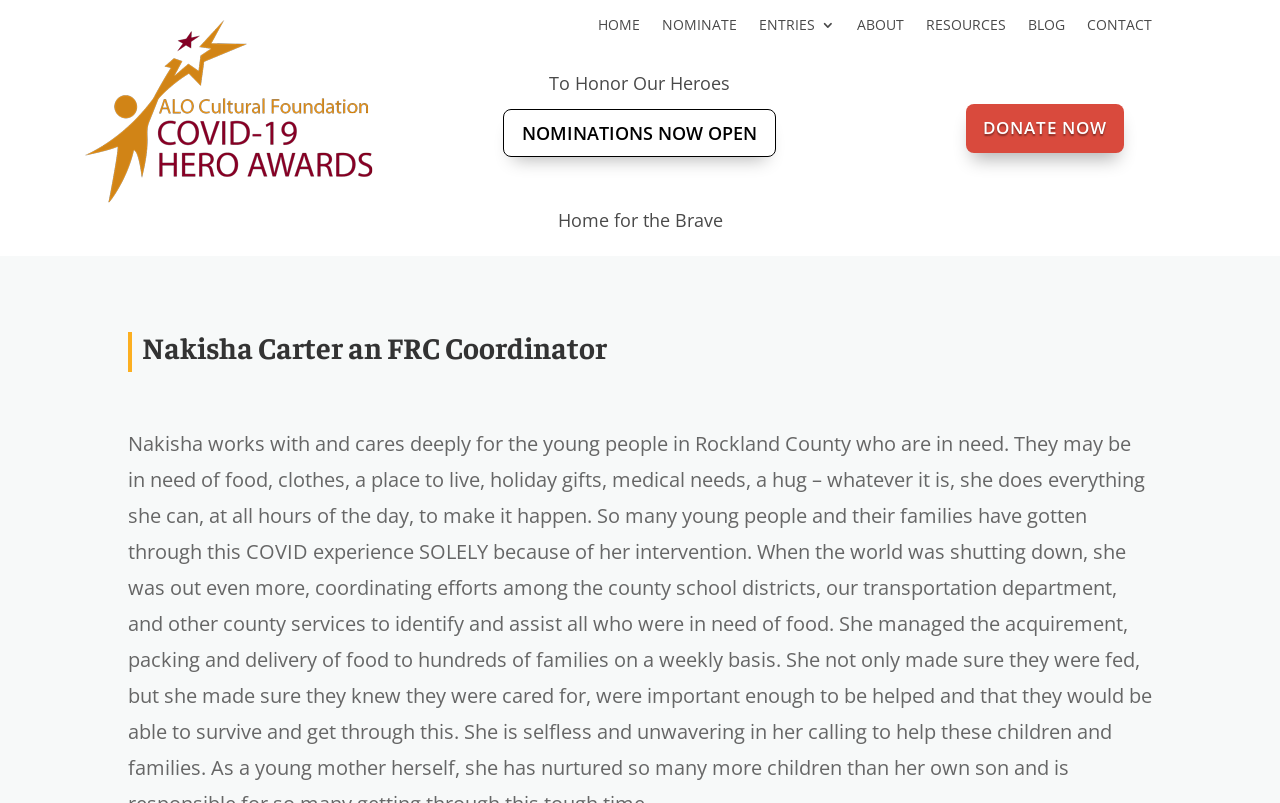Locate the bounding box coordinates of the clickable part needed for the task: "go to home page".

[0.467, 0.022, 0.5, 0.05]